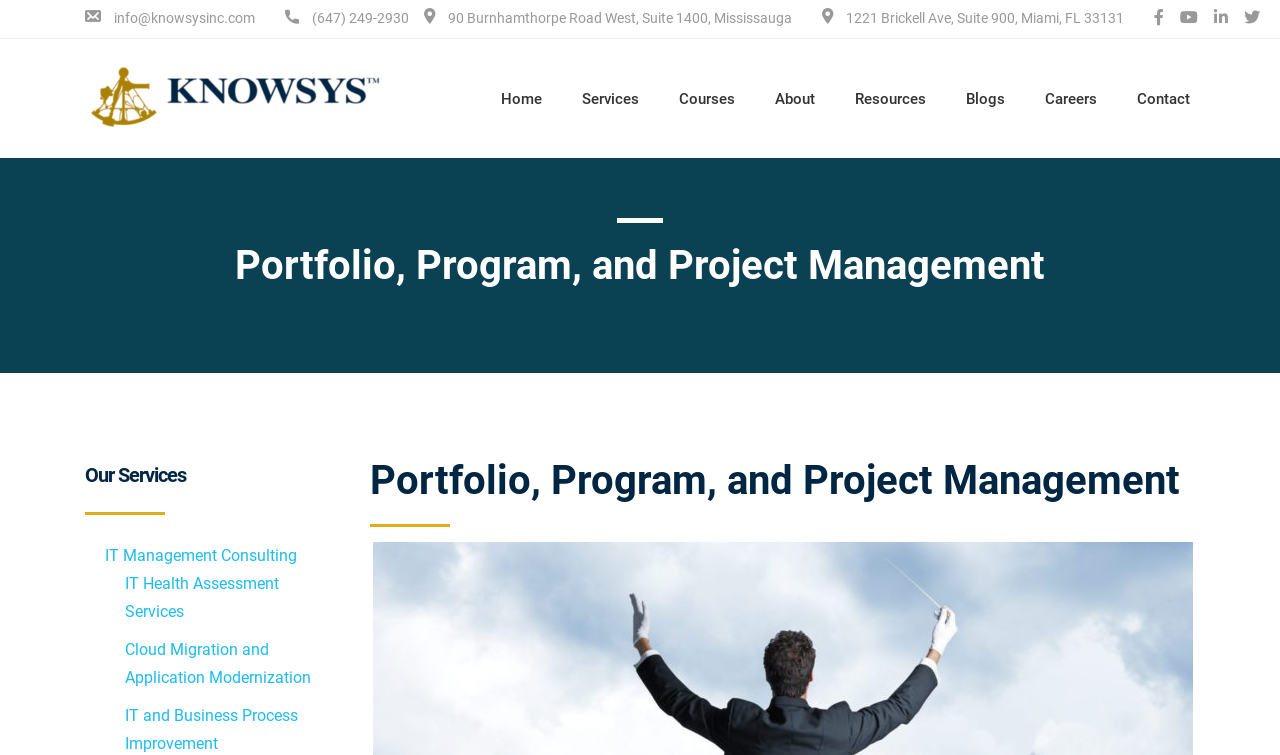Please find and give the text of the main heading on the webpage.

Portfolio, Program, and Project Management